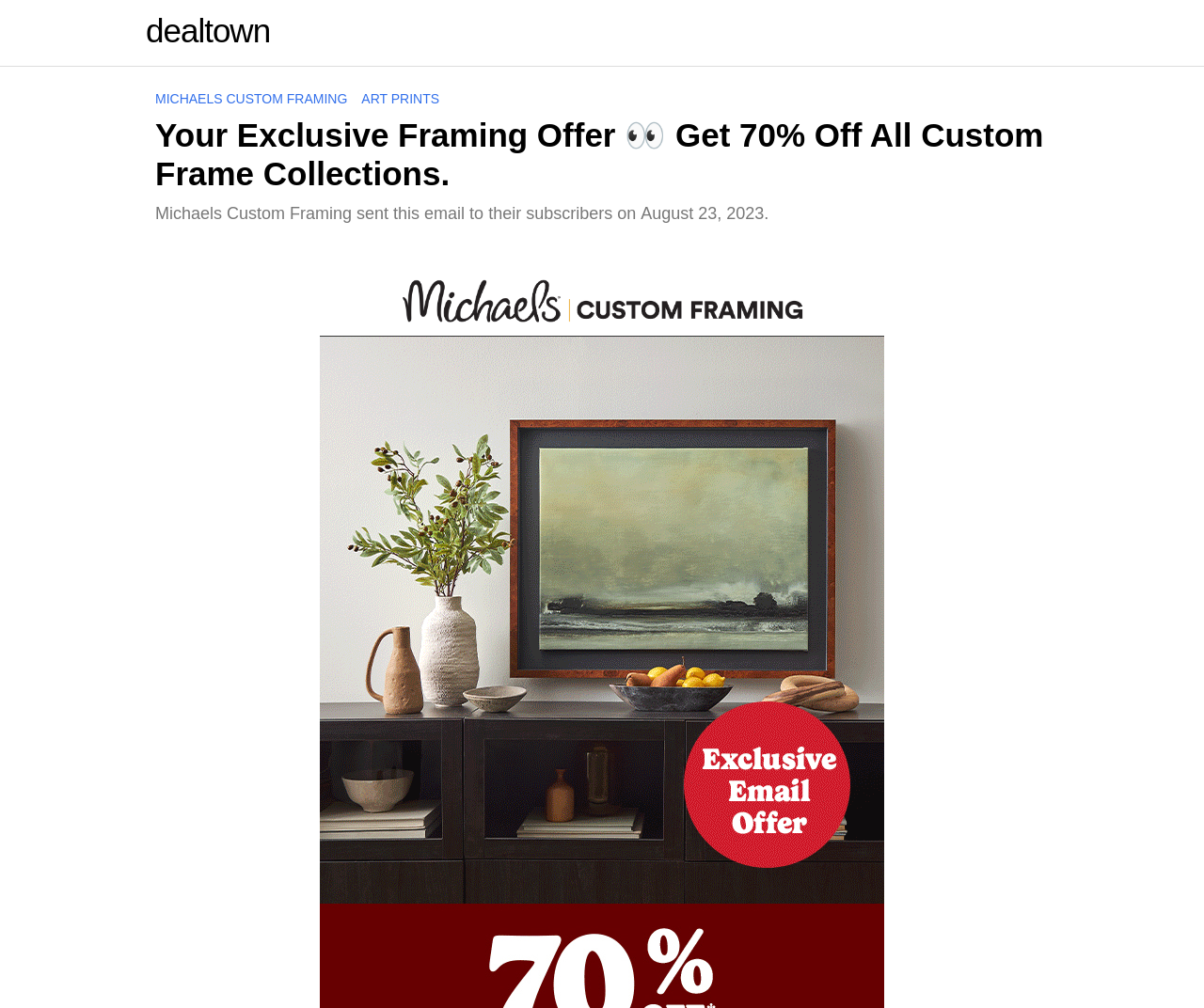Find the bounding box of the web element that fits this description: ".css-1toi8k{font-weight:200;}dealtown".

[0.121, 0.014, 0.224, 0.047]